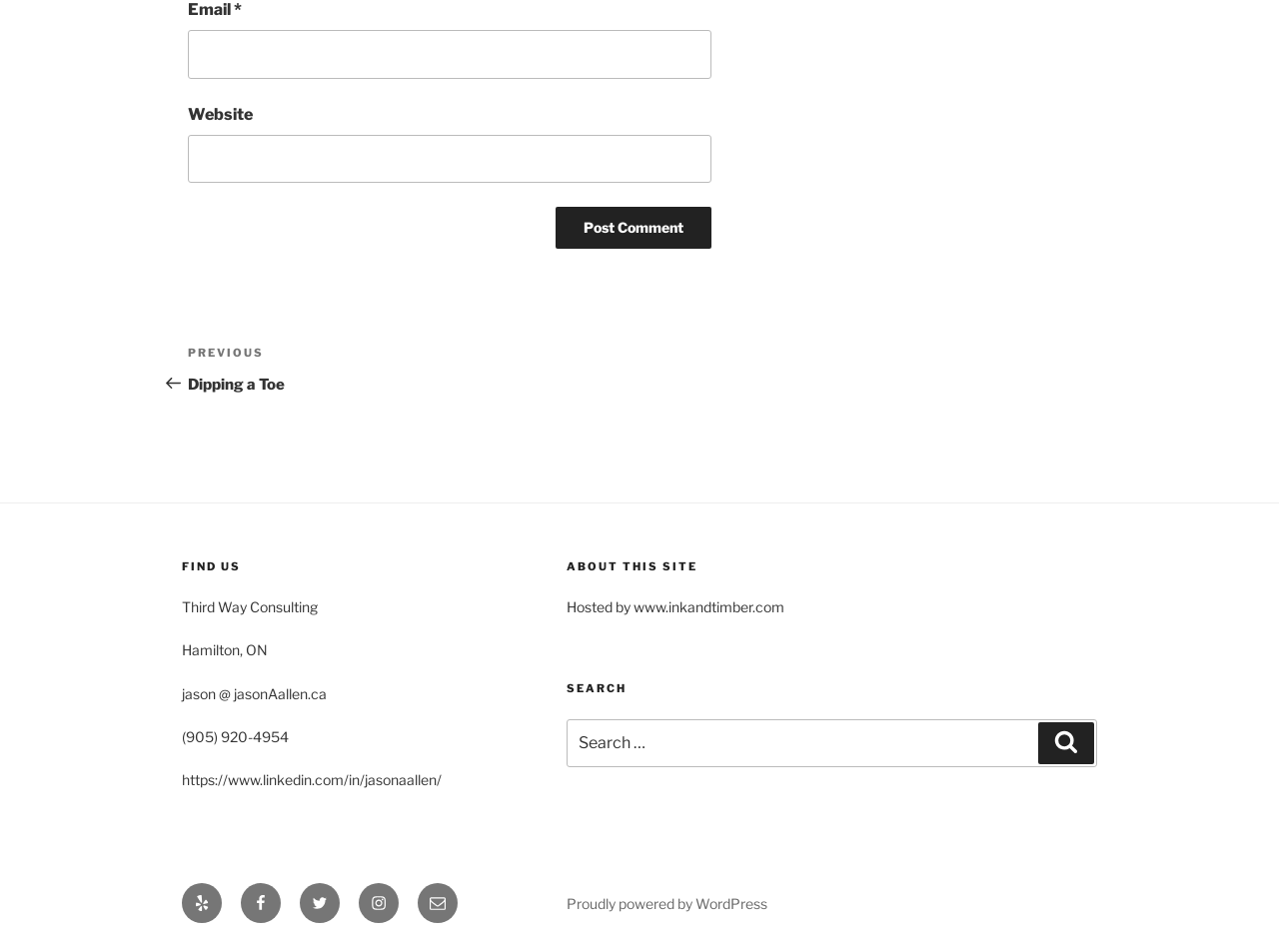Can you pinpoint the bounding box coordinates for the clickable element required for this instruction: "Read the interview with Franco Raggi"? The coordinates should be four float numbers between 0 and 1, i.e., [left, top, right, bottom].

None